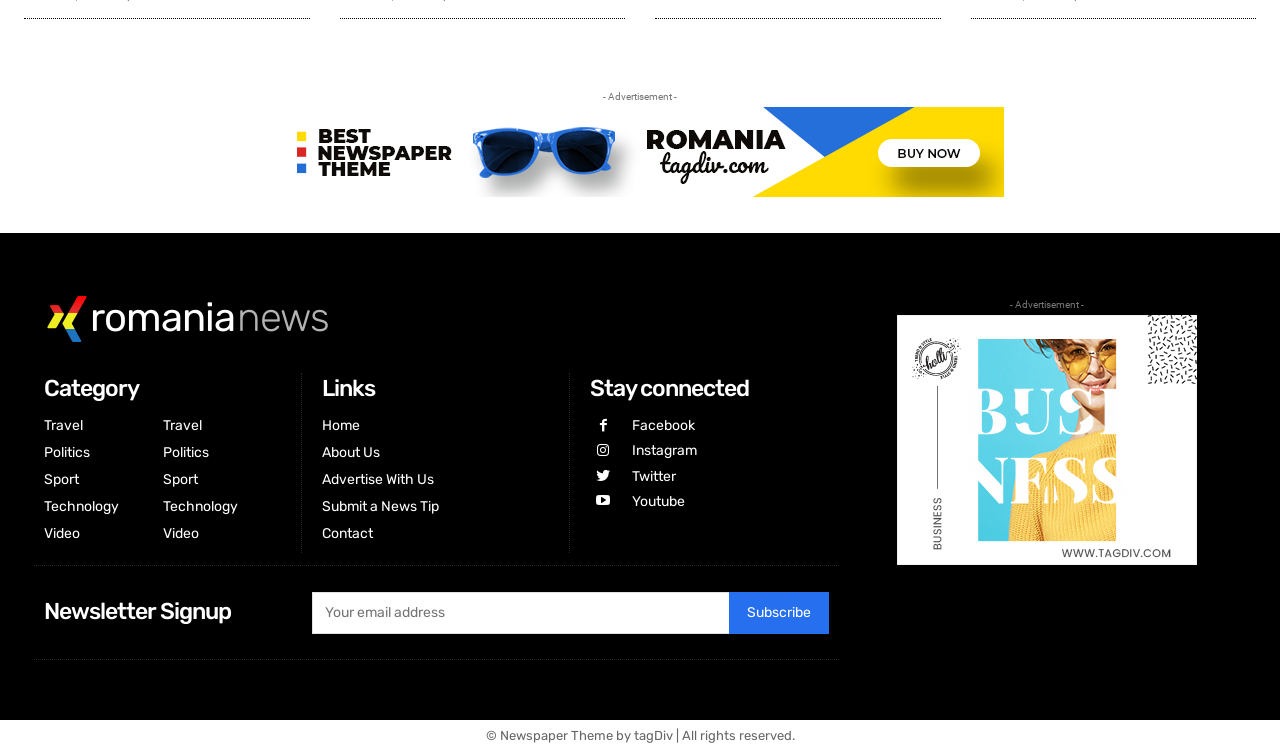Determine the bounding box coordinates of the clickable area required to perform the following instruction: "Subscribe to the newsletter". The coordinates should be represented as four float numbers between 0 and 1: [left, top, right, bottom].

[0.569, 0.789, 0.647, 0.845]